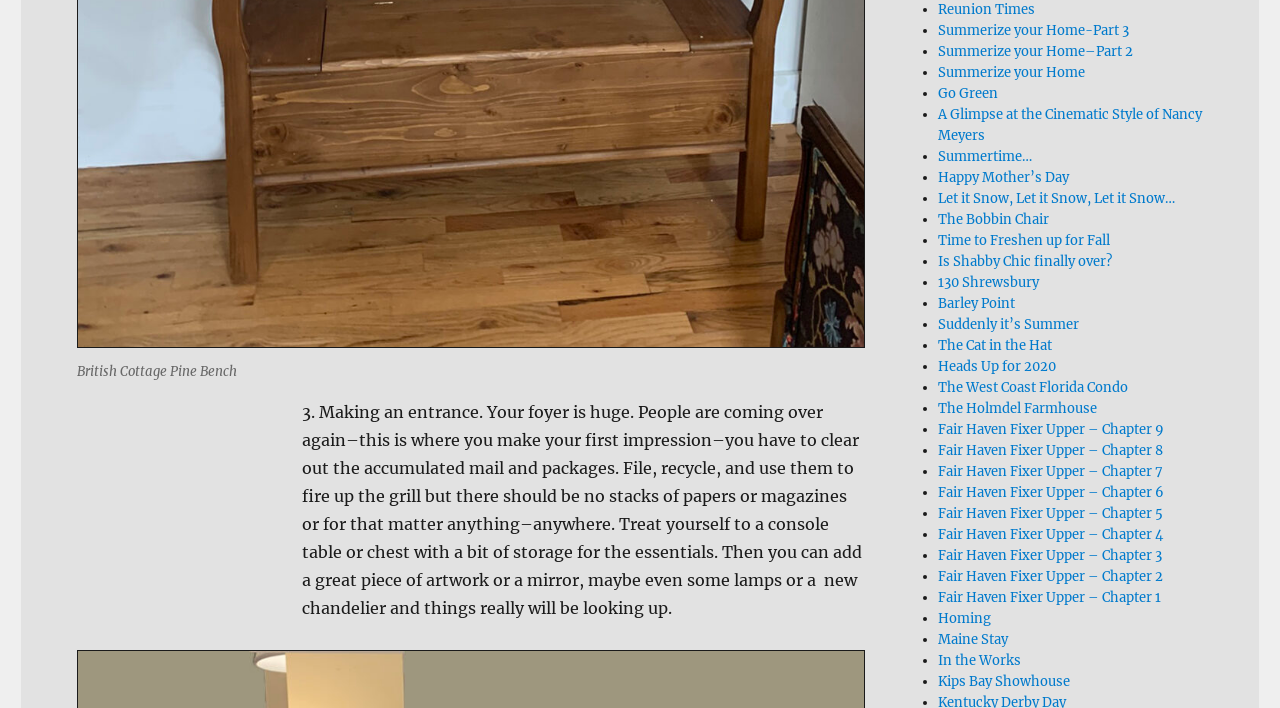Respond to the following question with a brief word or phrase:
What is the title of the first link?

Reunion Times